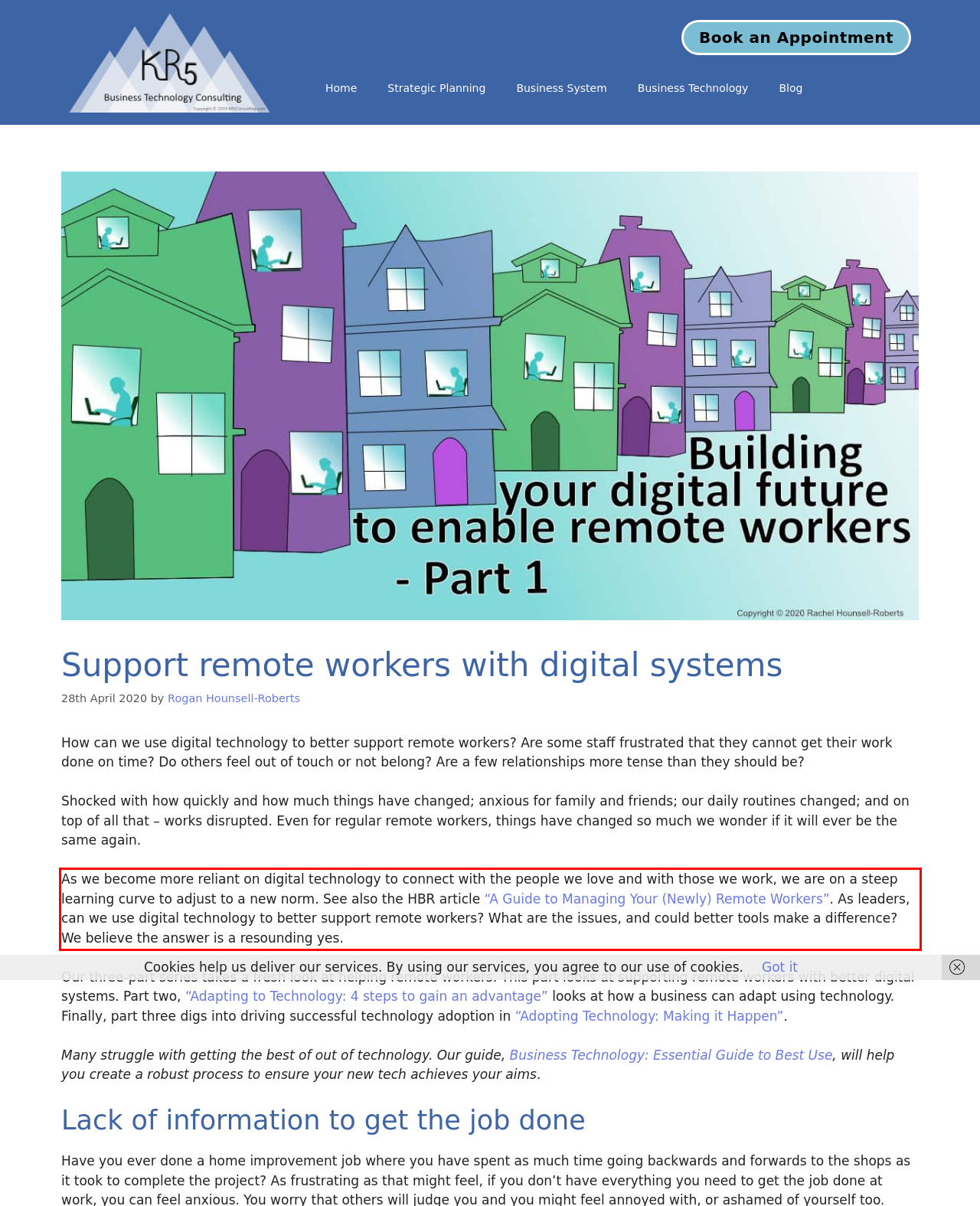Using the provided webpage screenshot, identify and read the text within the red rectangle bounding box.

As we become more reliant on digital technology to connect with the people we love and with those we work, we are on a steep learning curve to adjust to a new norm. See also the HBR article “A Guide to Managing Your (Newly) Remote Workers”. As leaders, can we use digital technology to better support remote workers? What are the issues, and could better tools make a difference? We believe the answer is a resounding yes.